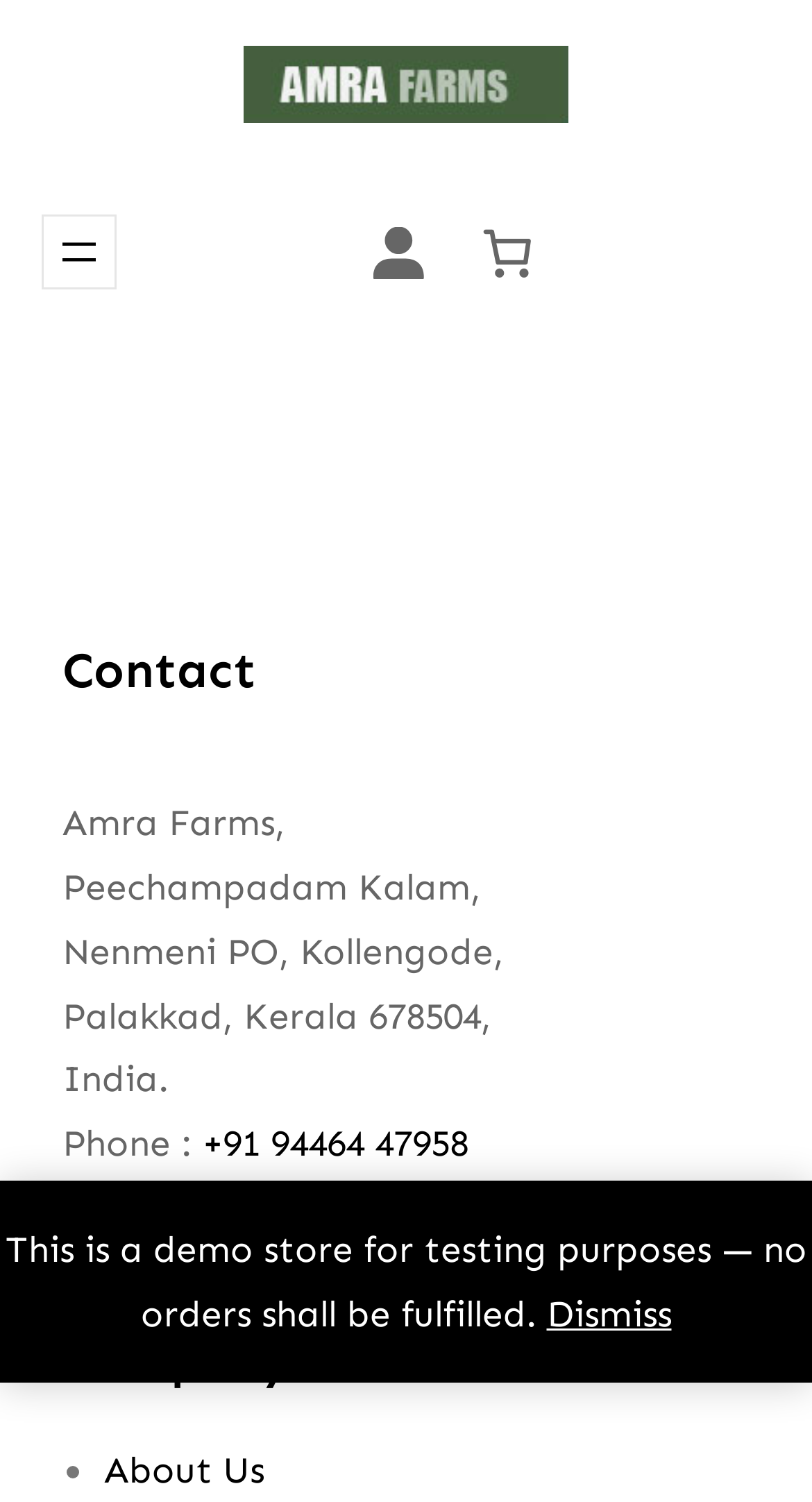What is the purpose of this webpage?
Kindly answer the question with as much detail as you can.

The purpose of this webpage can be found in the static text at the bottom of the webpage, which says 'This is a demo store for testing purposes — no orders shall be fulfilled'.